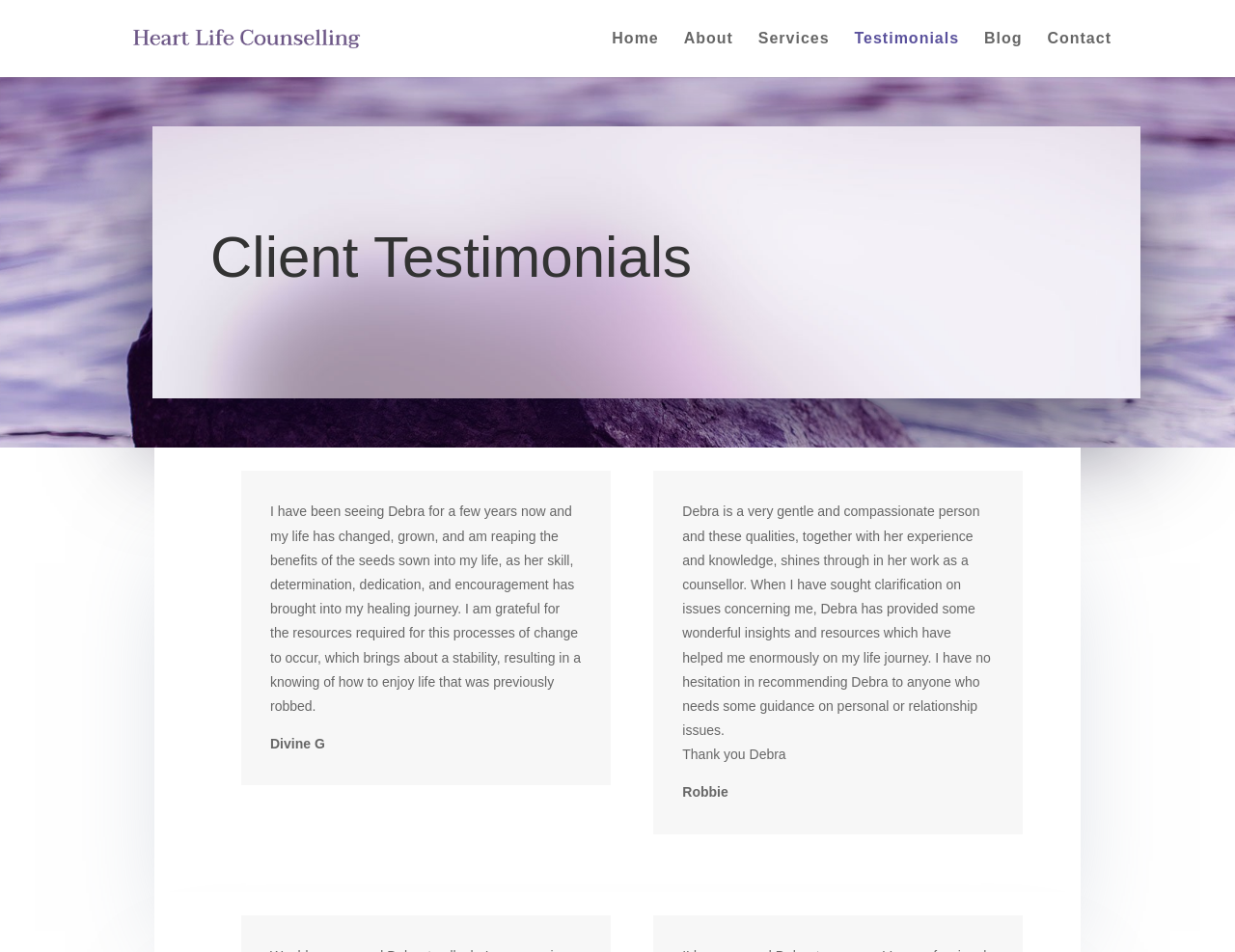Given the element description, predict the bounding box coordinates in the format (top-left x, top-left y, bottom-right x, bottom-right y). Make sure all values are between 0 and 1. Here is the element description: Home

[0.496, 0.033, 0.533, 0.081]